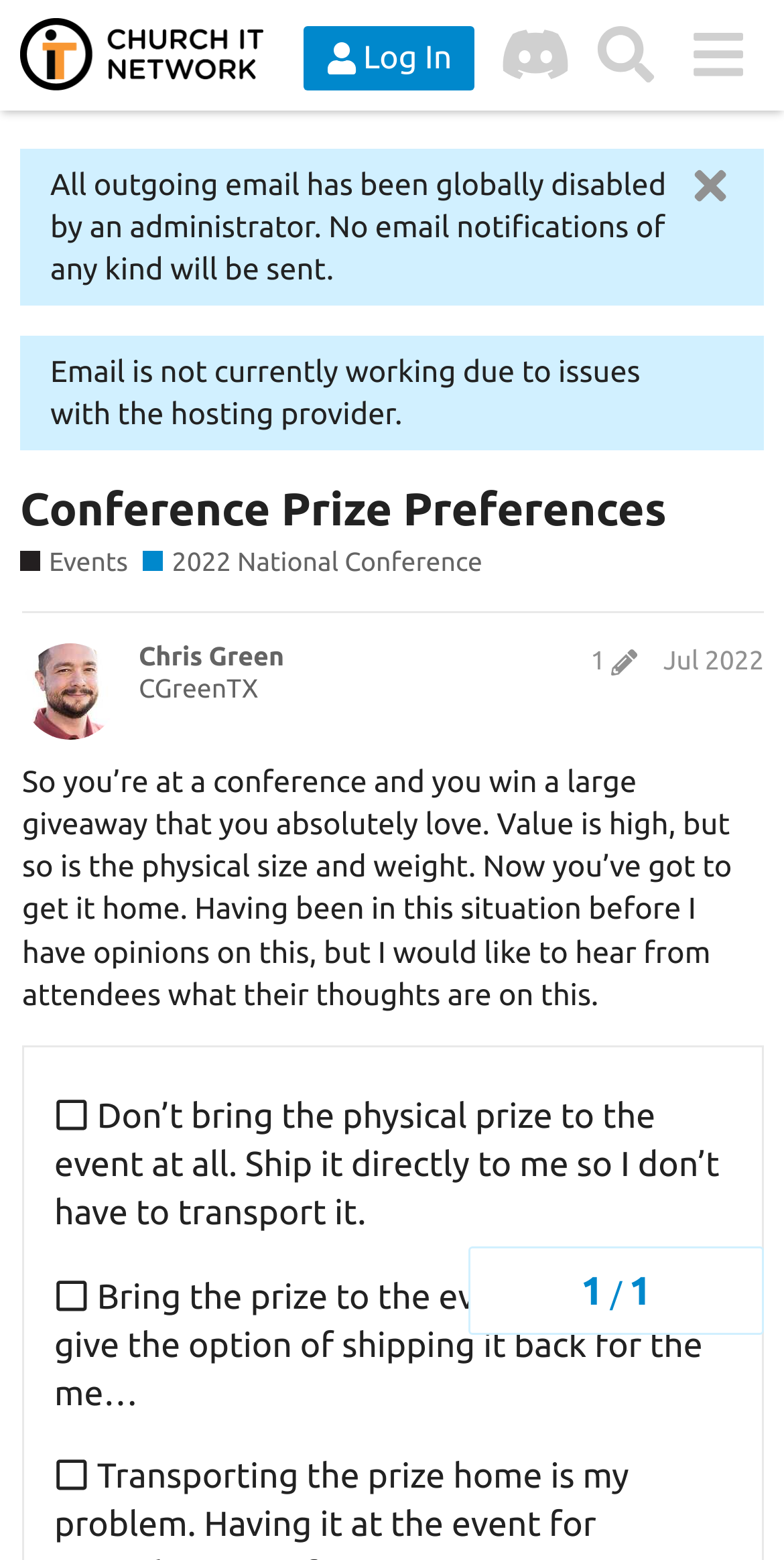Provide the bounding box coordinates of the section that needs to be clicked to accomplish the following instruction: "Click the 'post edit history' button."

[0.738, 0.415, 0.829, 0.434]